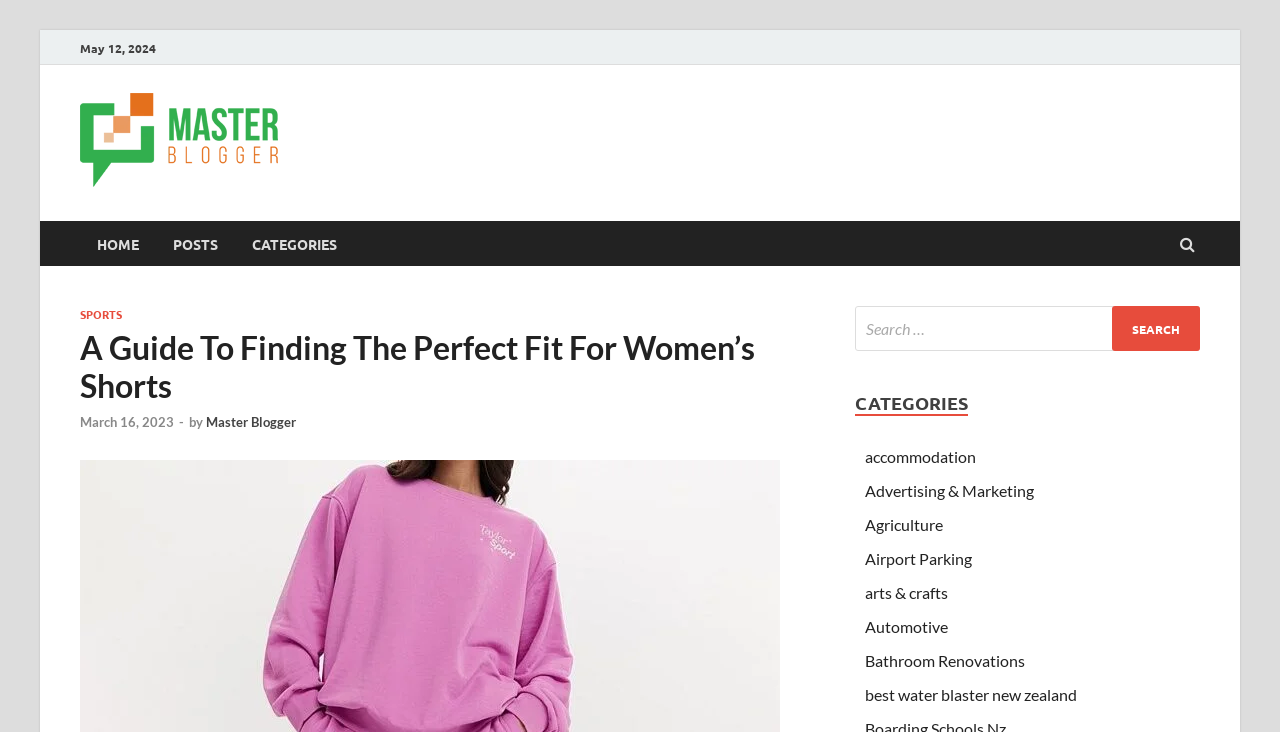Answer the following query with a single word or phrase:
What is the purpose of the search box?

Search for: